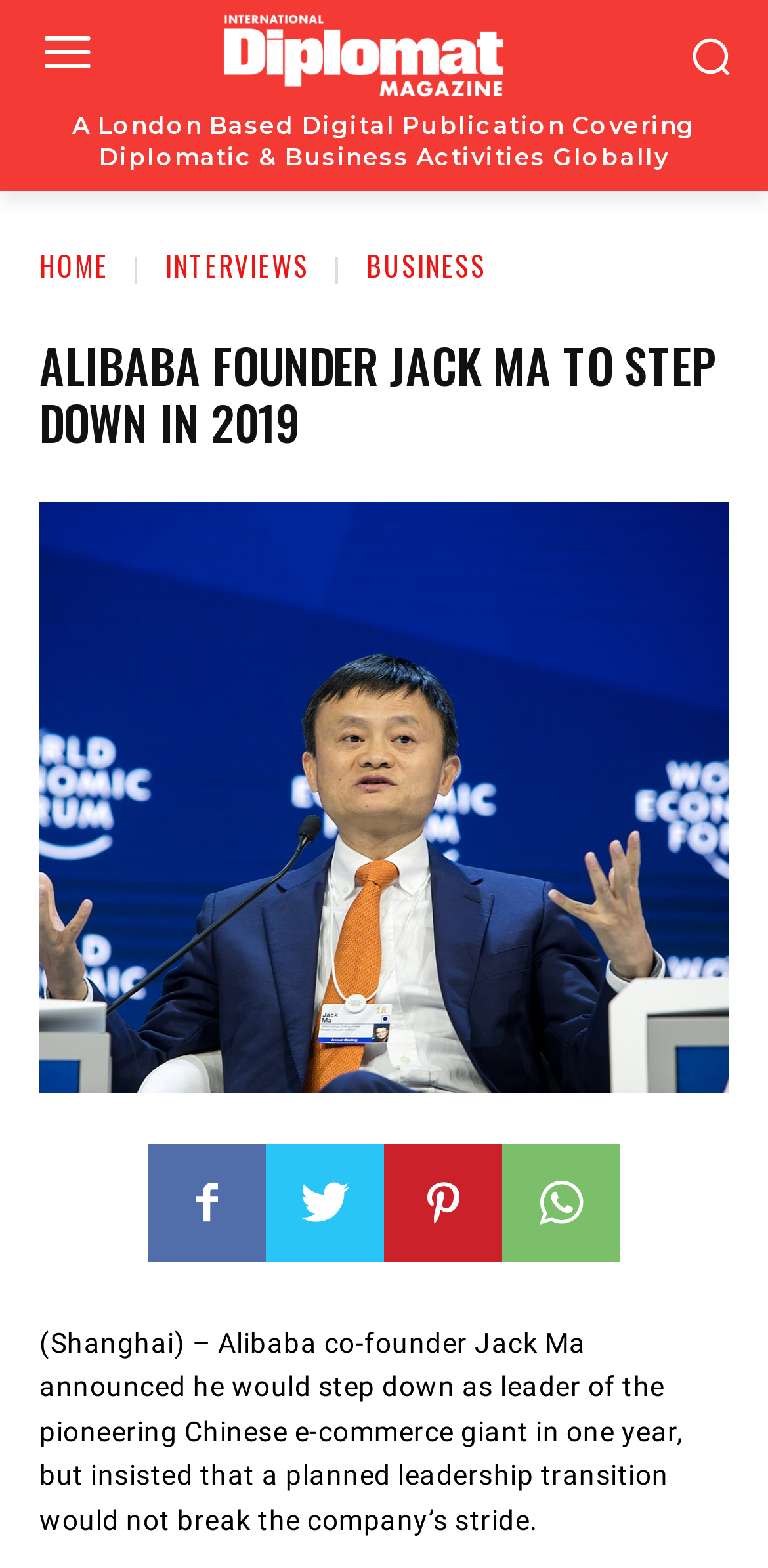What is the location mentioned in the article?
Using the information from the image, give a concise answer in one word or a short phrase.

Shanghai